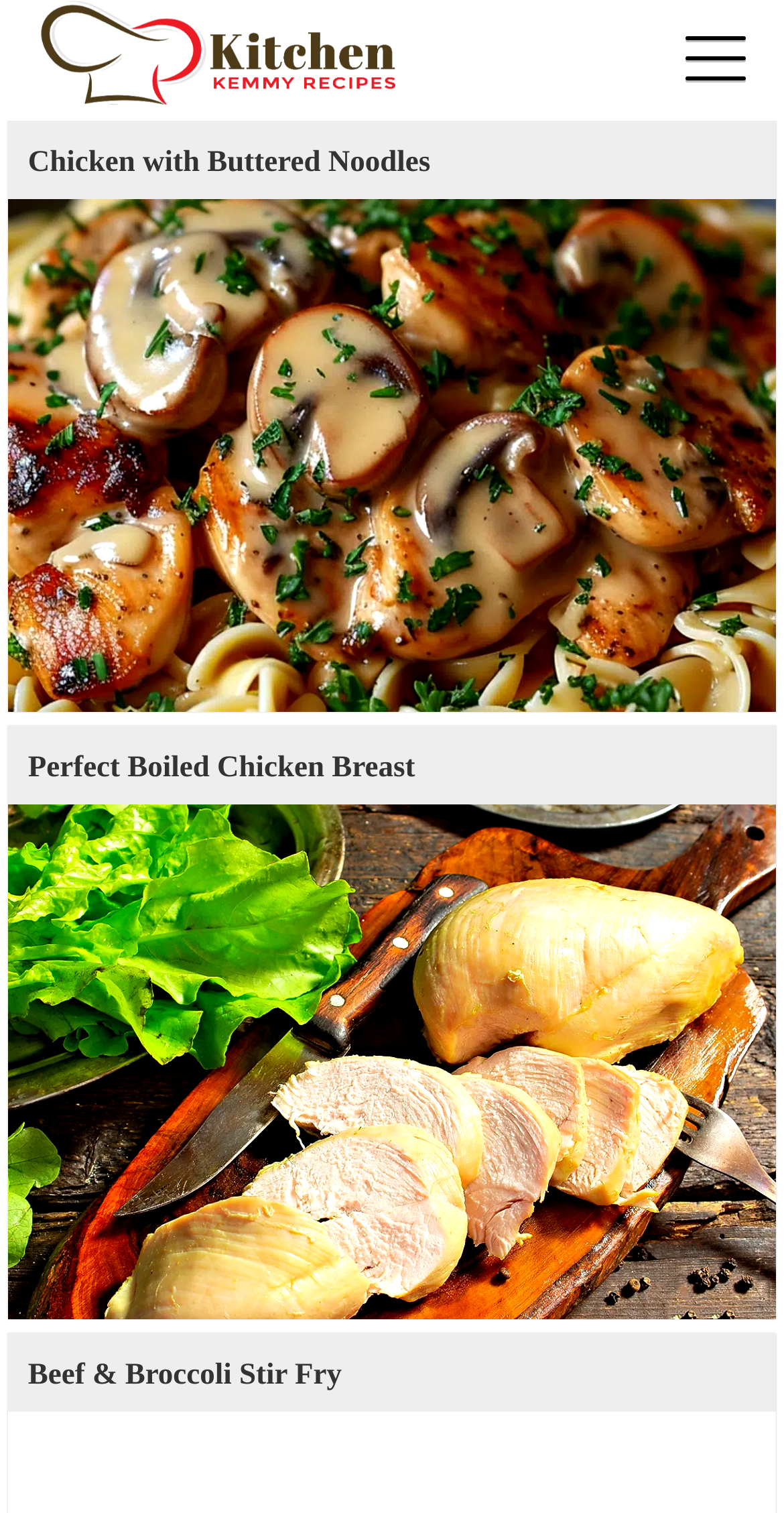Generate an in-depth caption that captures all aspects of the webpage.

This webpage is a recipe website, featuring a collection of top-rated quick and easy recipes. At the top left corner, there is a logo image "Kemmy Recipes". On the top right corner, there is a button labeled "Menu". 

Below the logo, there are three recipe links, each accompanied by a heading and an image. The first recipe is "Chicken with Buttered Noodles", with its heading and link positioned side by side, and its image taking up most of the width of the page. The image is placed below the heading and link.

The second recipe, "Perfect Boiled Chicken Breast", is positioned below the first recipe, with its heading and link also side by side, and its image taking up most of the width of the page, similar to the first recipe.

The third recipe, "Beef & Broccoli Stir Fry", is positioned at the bottom of the page, with its heading and link side by side, and its image taking up most of the width of the page, similar to the first two recipes.